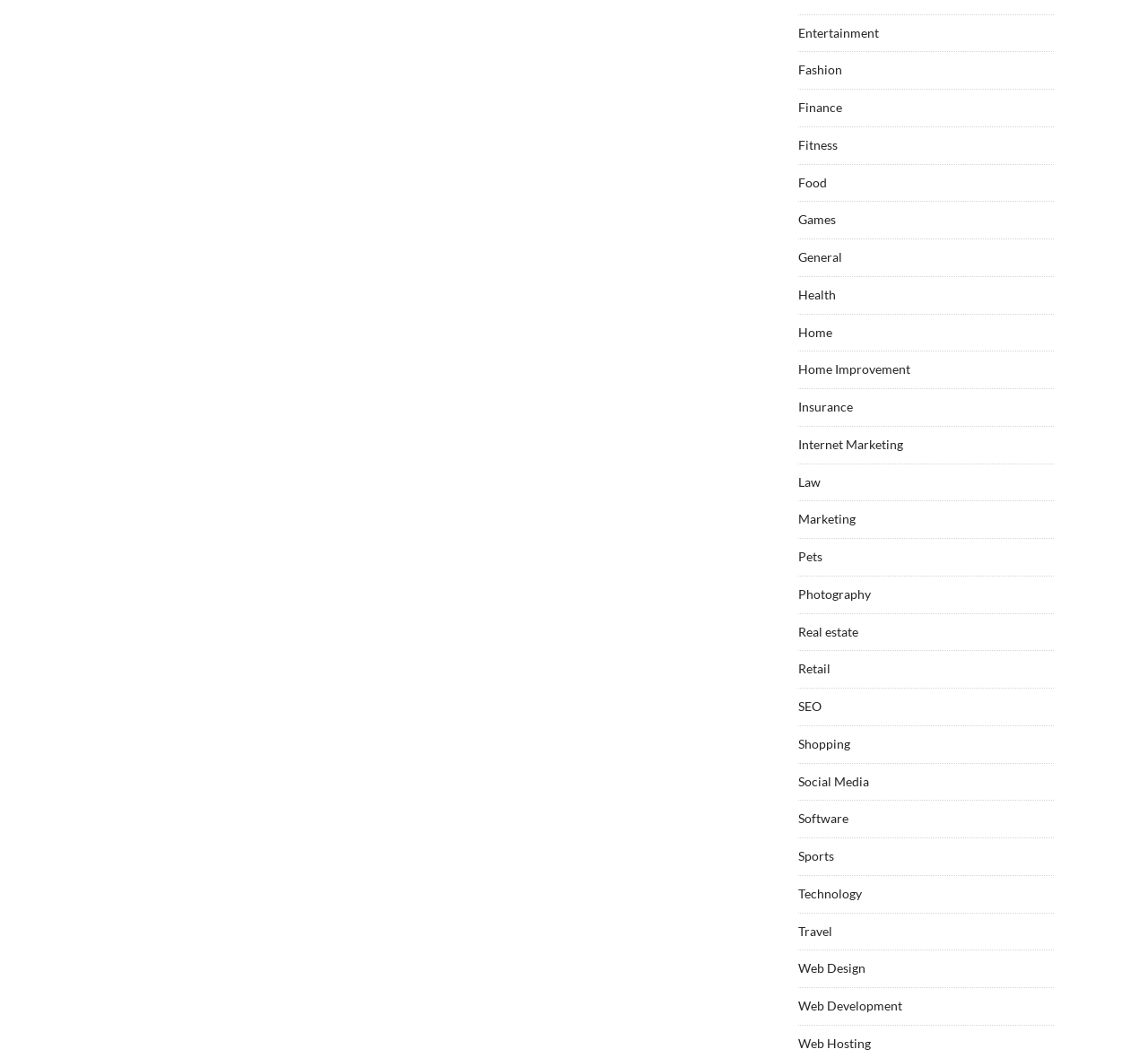What is the category that comes after 'Home'?
Answer the question with a single word or phrase, referring to the image.

Home Improvement